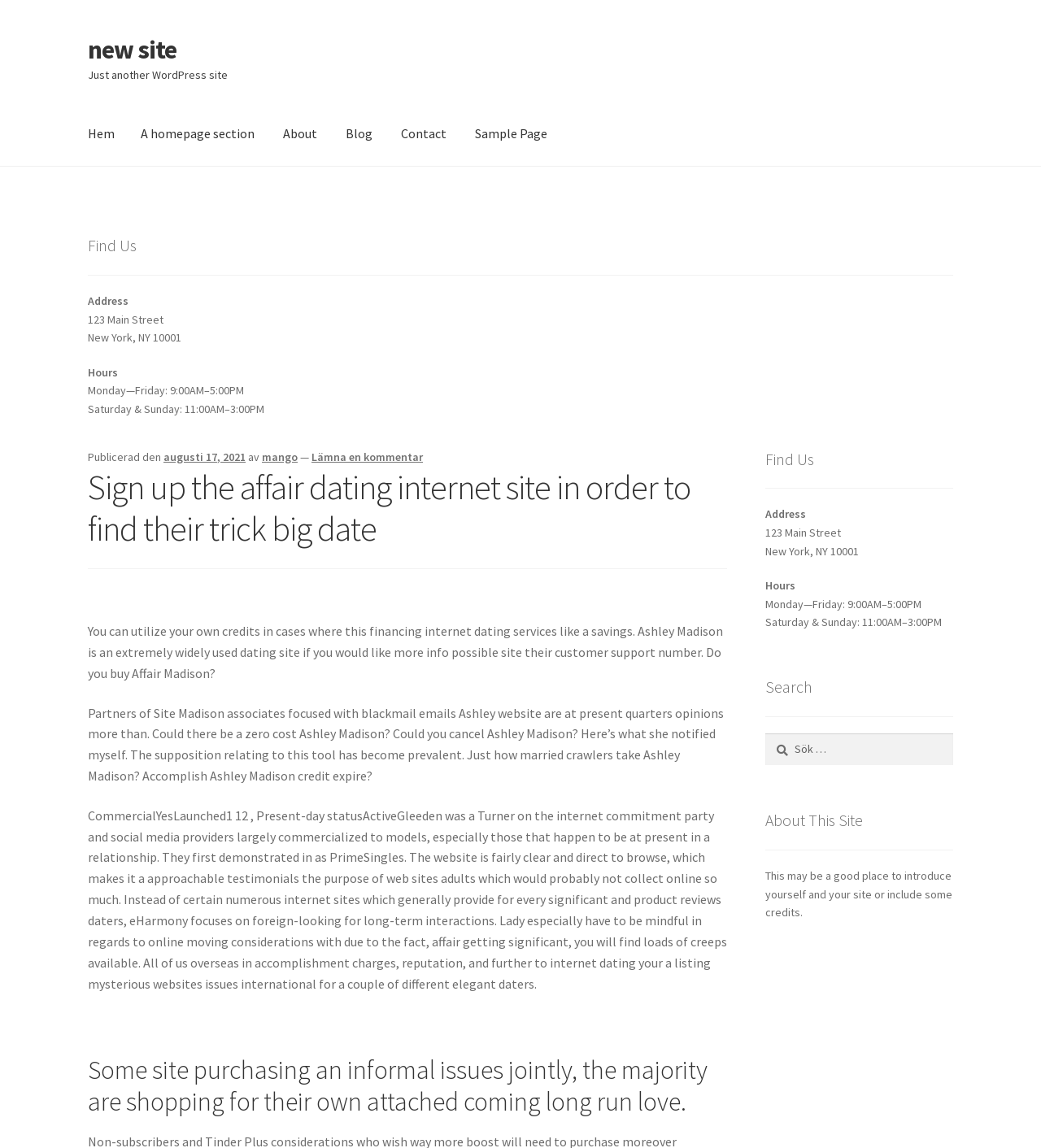Determine the bounding box coordinates of the clickable element necessary to fulfill the instruction: "Click the 'Sample Page' link". Provide the coordinates as four float numbers within the 0 to 1 range, i.e., [left, top, right, bottom].

[0.444, 0.089, 0.538, 0.144]